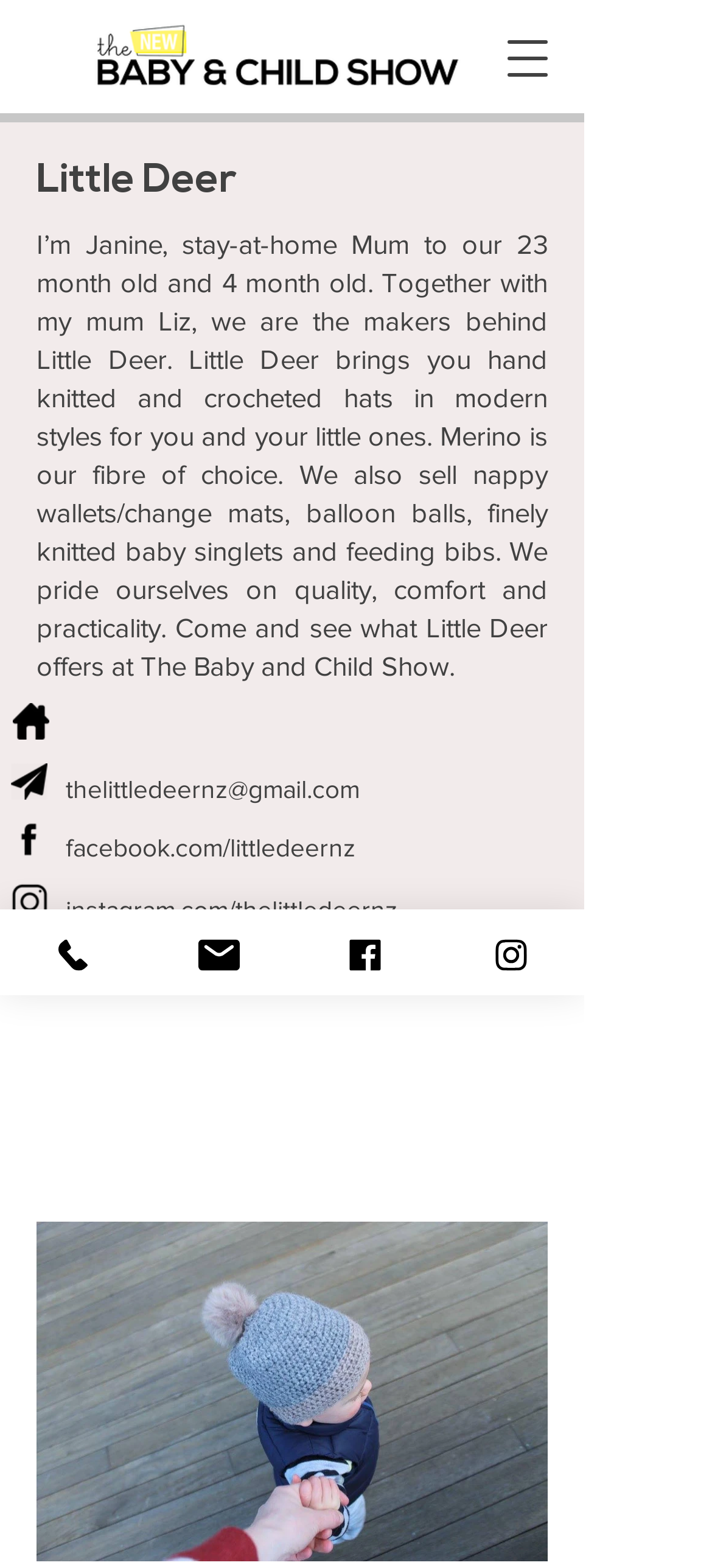What is the name of the maker behind Little Deer?
Refer to the image and provide a concise answer in one word or phrase.

Janine and Liz